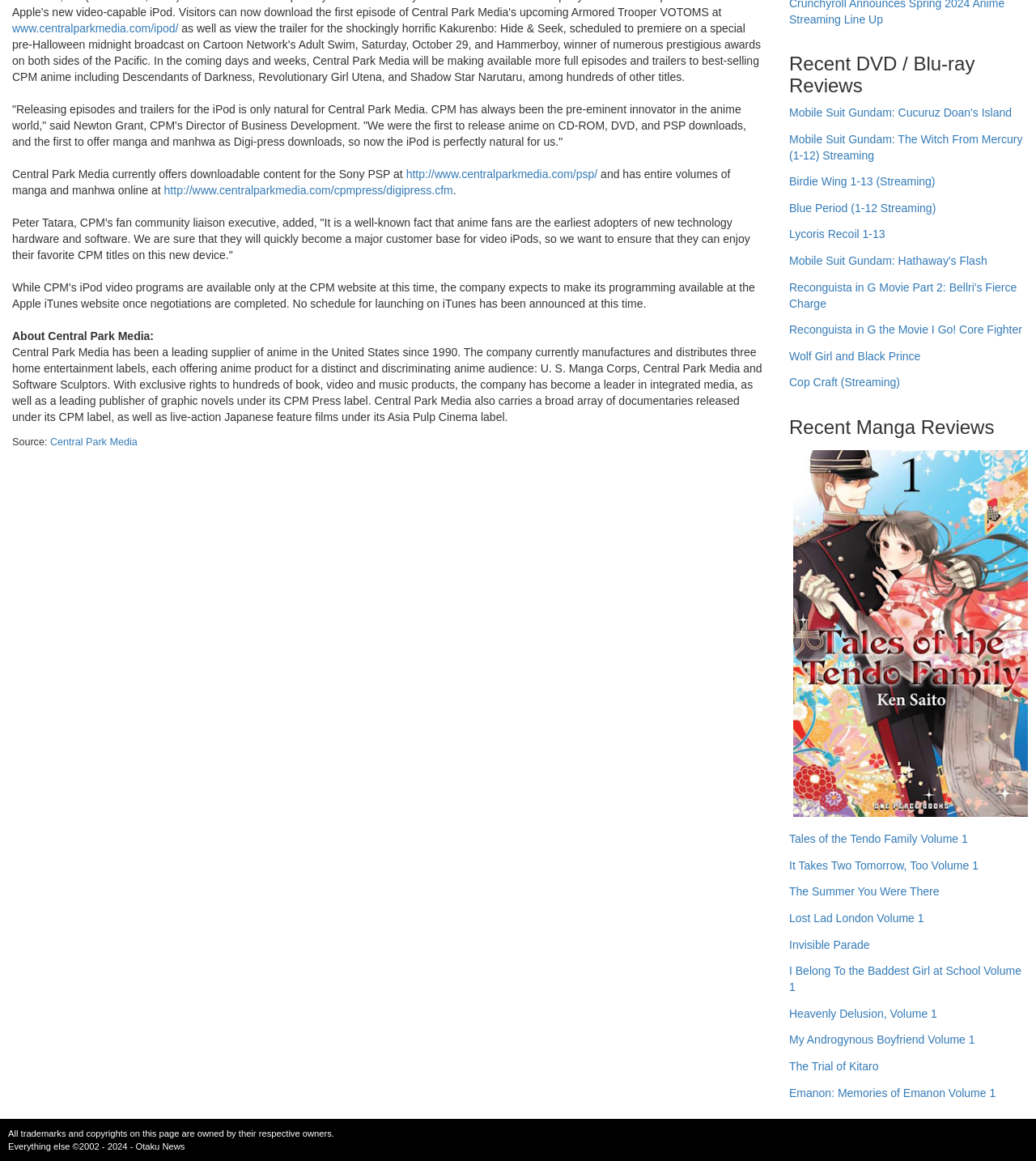Using the element description The Summer You Were There, predict the bounding box coordinates for the UI element. Provide the coordinates in (top-left x, top-left y, bottom-right x, bottom-right y) format with values ranging from 0 to 1.

[0.762, 0.761, 0.907, 0.784]